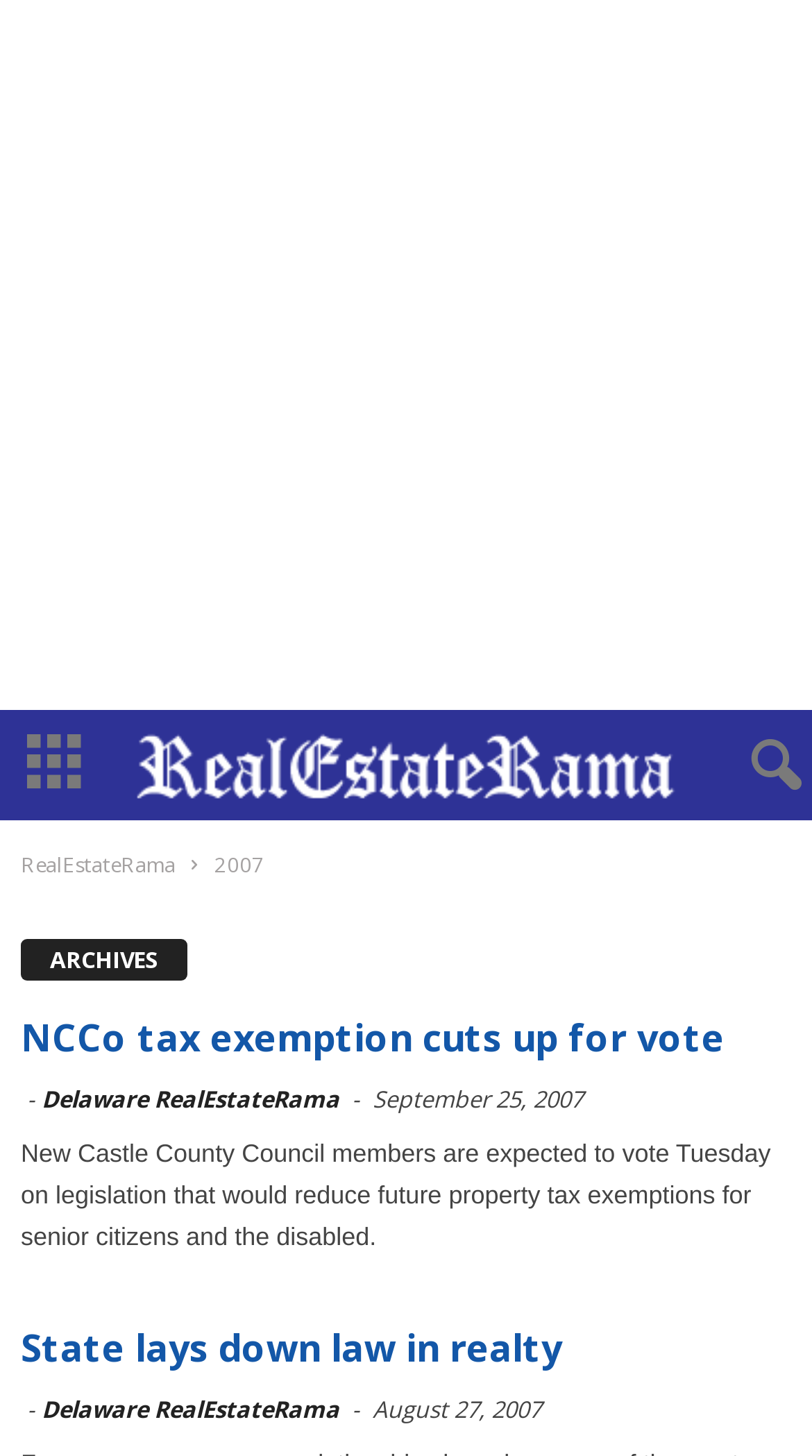Answer the question using only one word or a concise phrase: What is the theme of the image at the top of the webpage?

Real Estate